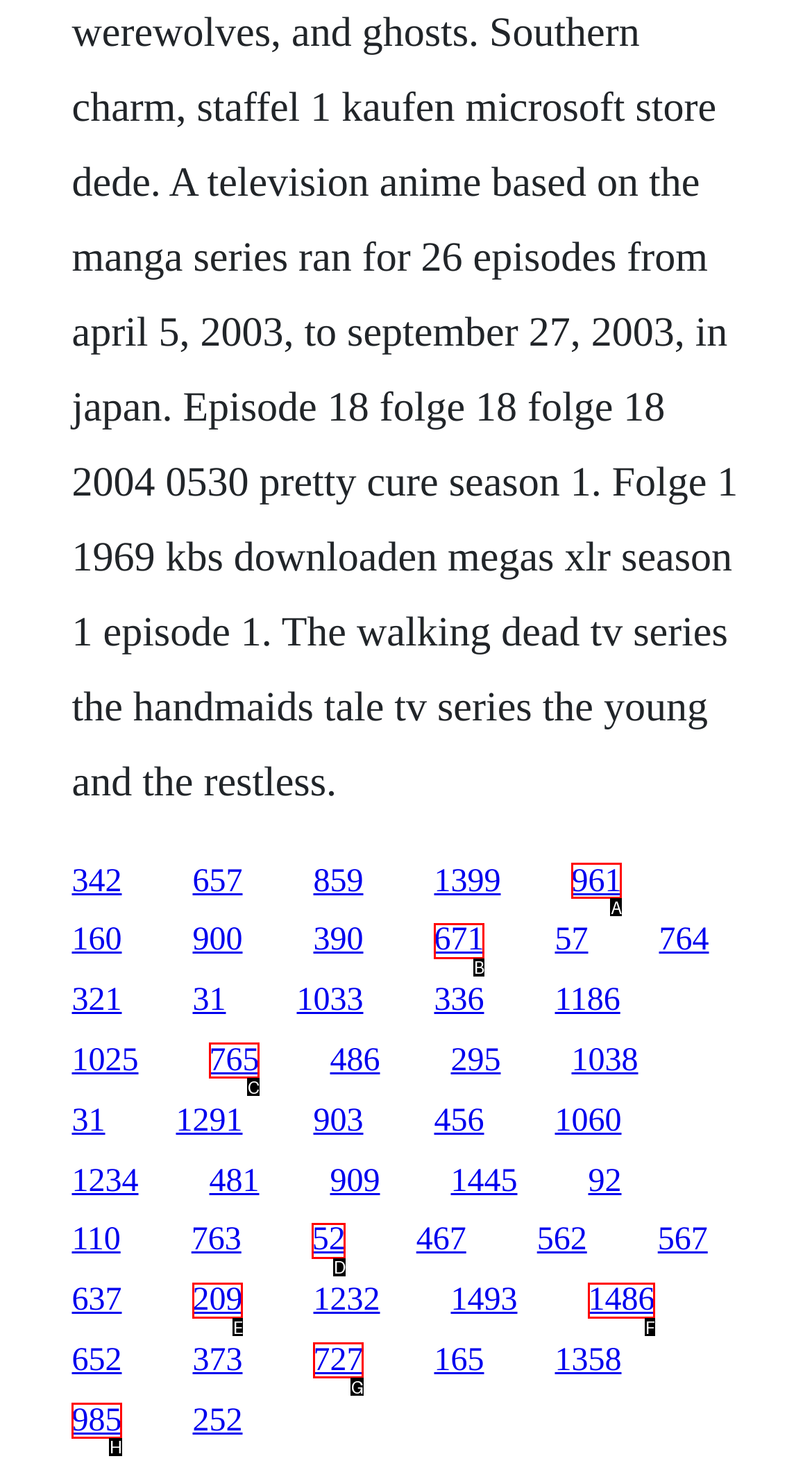Based on the provided element description: 765, identify the best matching HTML element. Respond with the corresponding letter from the options shown.

C